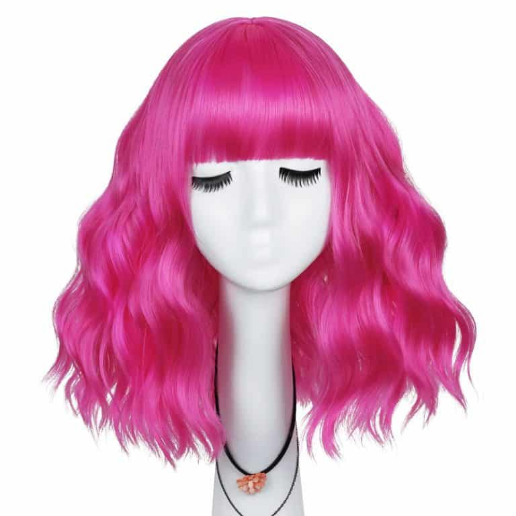Answer the question with a brief word or phrase:
What is the price of the wig?

$26.99